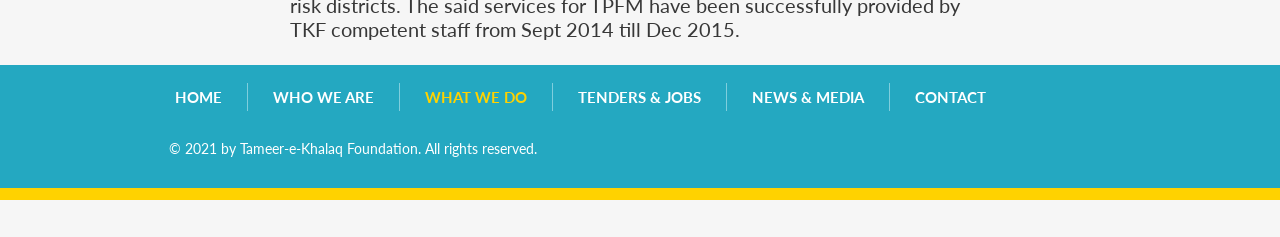Please specify the coordinates of the bounding box for the element that should be clicked to carry out this instruction: "Contact Tameer-e-Khalaq Foundation". The coordinates must be four float numbers between 0 and 1, formatted as [left, top, right, bottom].

[0.695, 0.35, 0.79, 0.468]